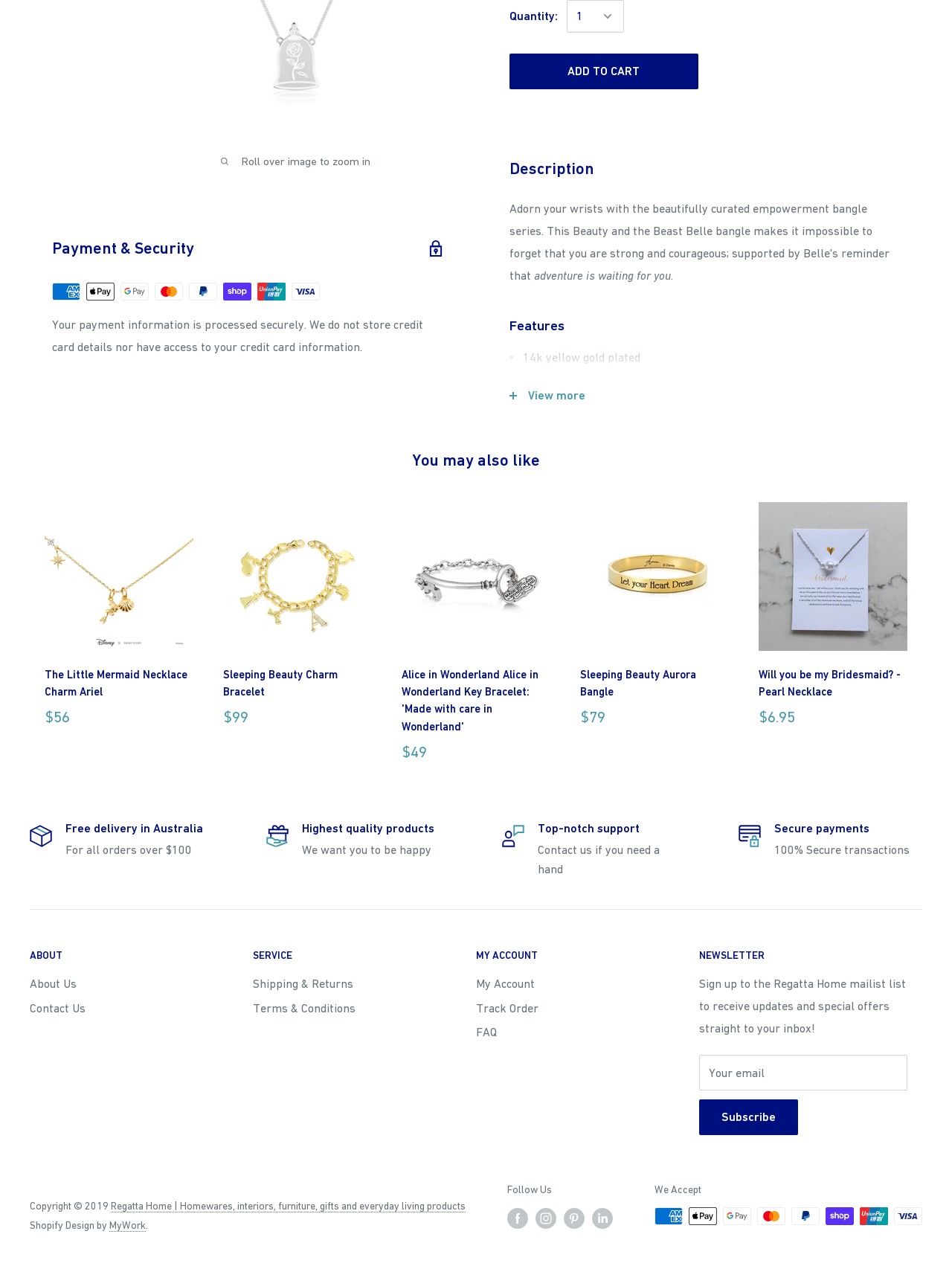Find the bounding box coordinates for the HTML element specified by: "aria-label="Follow us on Instagram"".

[0.562, 0.954, 0.584, 0.971]